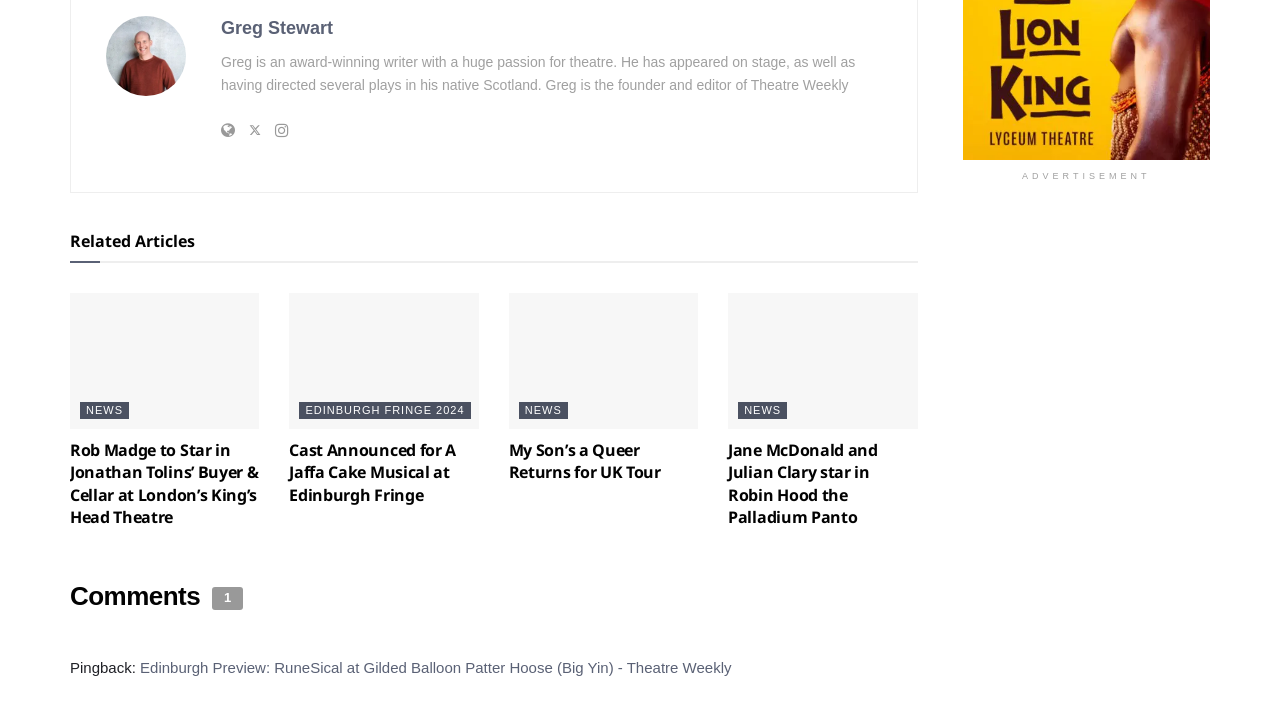Please specify the bounding box coordinates of the clickable region necessary for completing the following instruction: "View the image of Cast of A Jaffa Cake Musical". The coordinates must consist of four float numbers between 0 and 1, i.e., [left, top, right, bottom].

[0.226, 0.413, 0.374, 0.68]